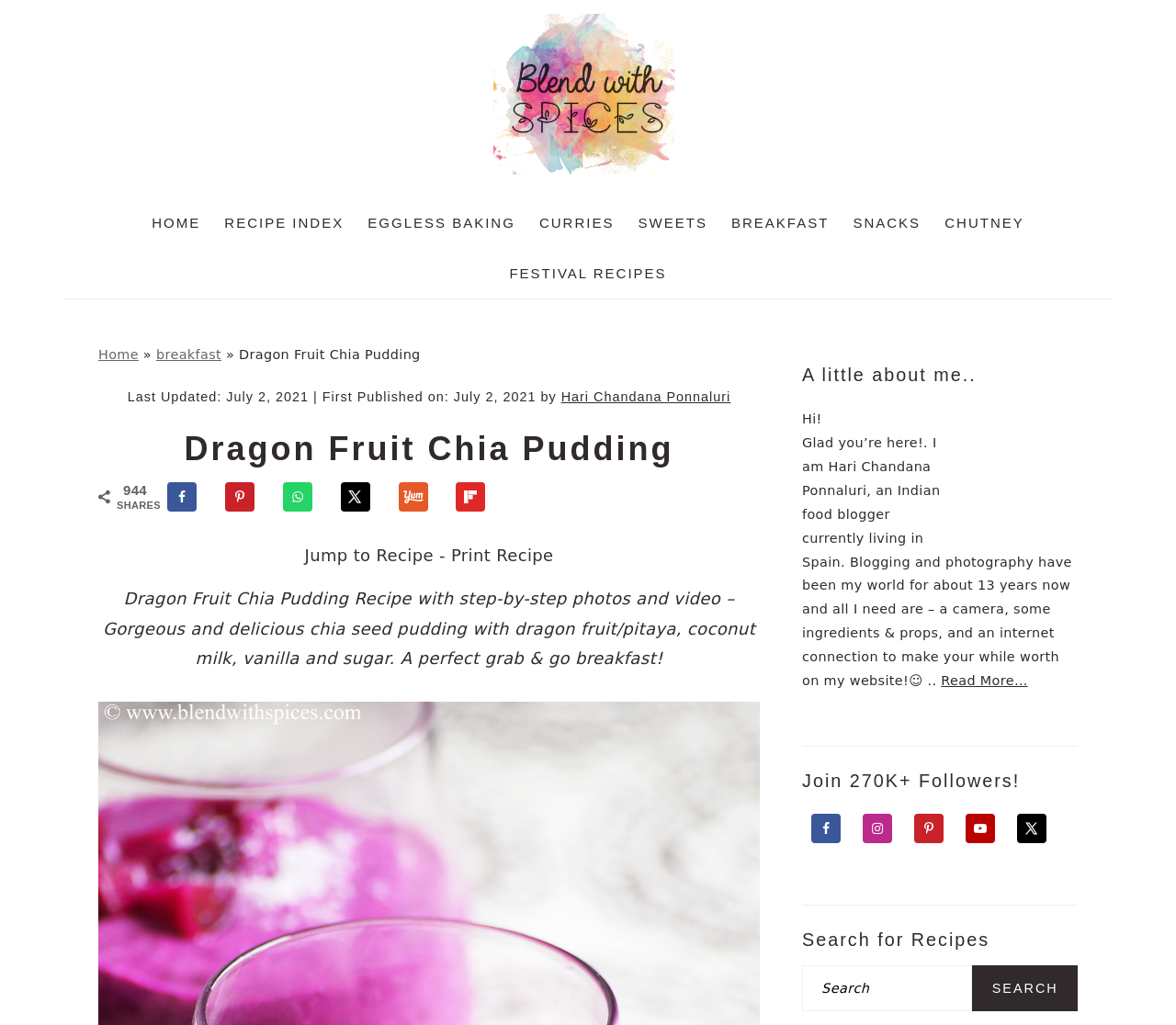Deliver a detailed narrative of the webpage's visual and textual elements.

This webpage is about a recipe for Dragon Fruit Chia Pudding. At the top, there is a navigation menu with links to different sections of the website, including "HOME", "RECIPE INDEX", and "BREAKFAST". Below the navigation menu, there is a logo for "Blend with Spices" and a secondary navigation menu with links to various categories, such as "EGGLESS BAKING" and "SWEETS".

The main content of the page is divided into two sections. On the left, there is a section with a heading "Dragon Fruit Chia Pudding" and a brief description of the recipe. Below this, there are social media sharing buttons and a link to "Jump to Recipe". On the right, there is a sidebar with a heading "Primary Sidebar" and several sections, including "A little about me..", "Join 270K+ Followers!", and "Search for Recipes".

In the "A little about me.." section, there is a brief introduction to the author, Hari Chandana Ponnaluri, and a link to "Read More…". The "Join 270K+ Followers!" section has links to follow the author on various social media platforms, including Facebook, Instagram, and Pinterest. The "Search for Recipes" section has a search box and a button to search for recipes.

Throughout the page, there are several images, including a logo for "Blend with Spices", social media icons, and a photo of the Dragon Fruit Chia Pudding. The overall layout is organized and easy to navigate, with clear headings and concise text.